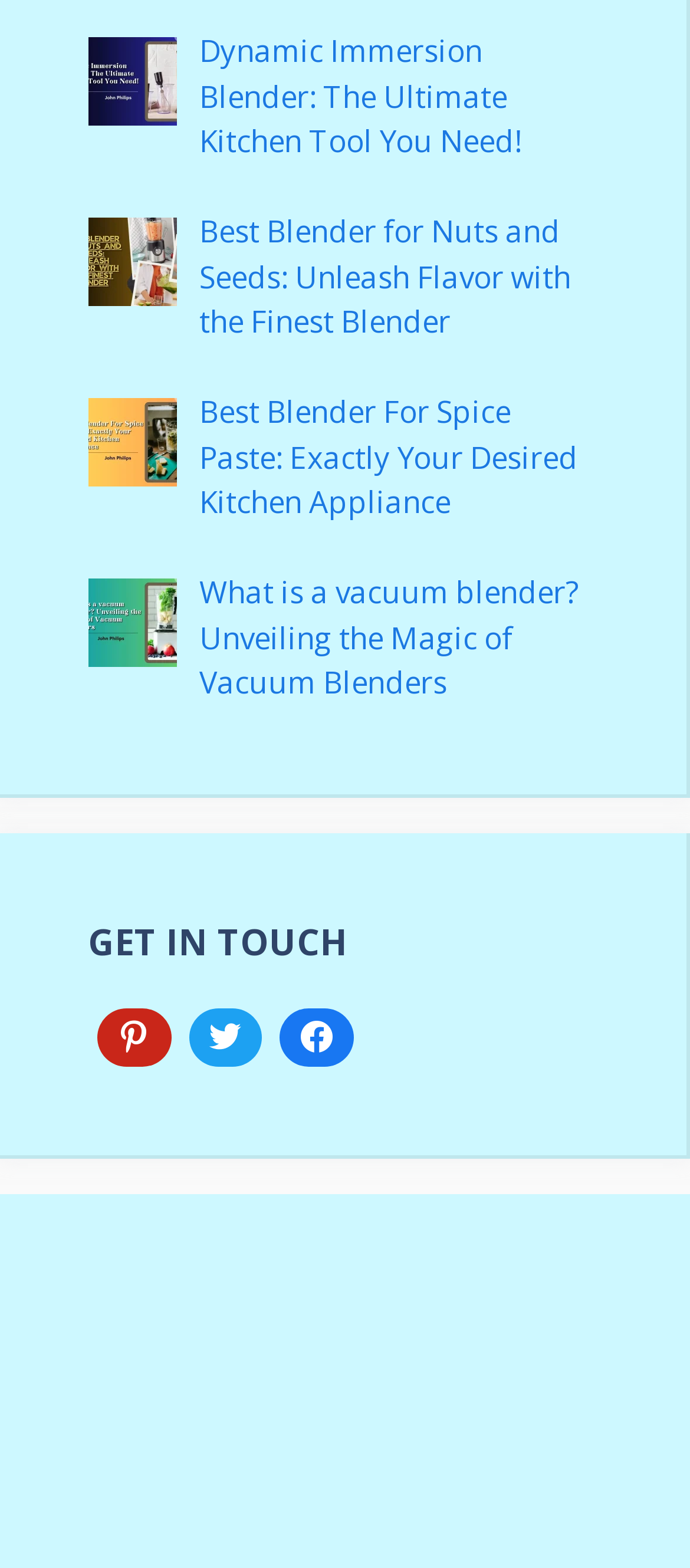What is the topic of the fourth link?
Give a single word or phrase answer based on the content of the image.

Vacuum blenders